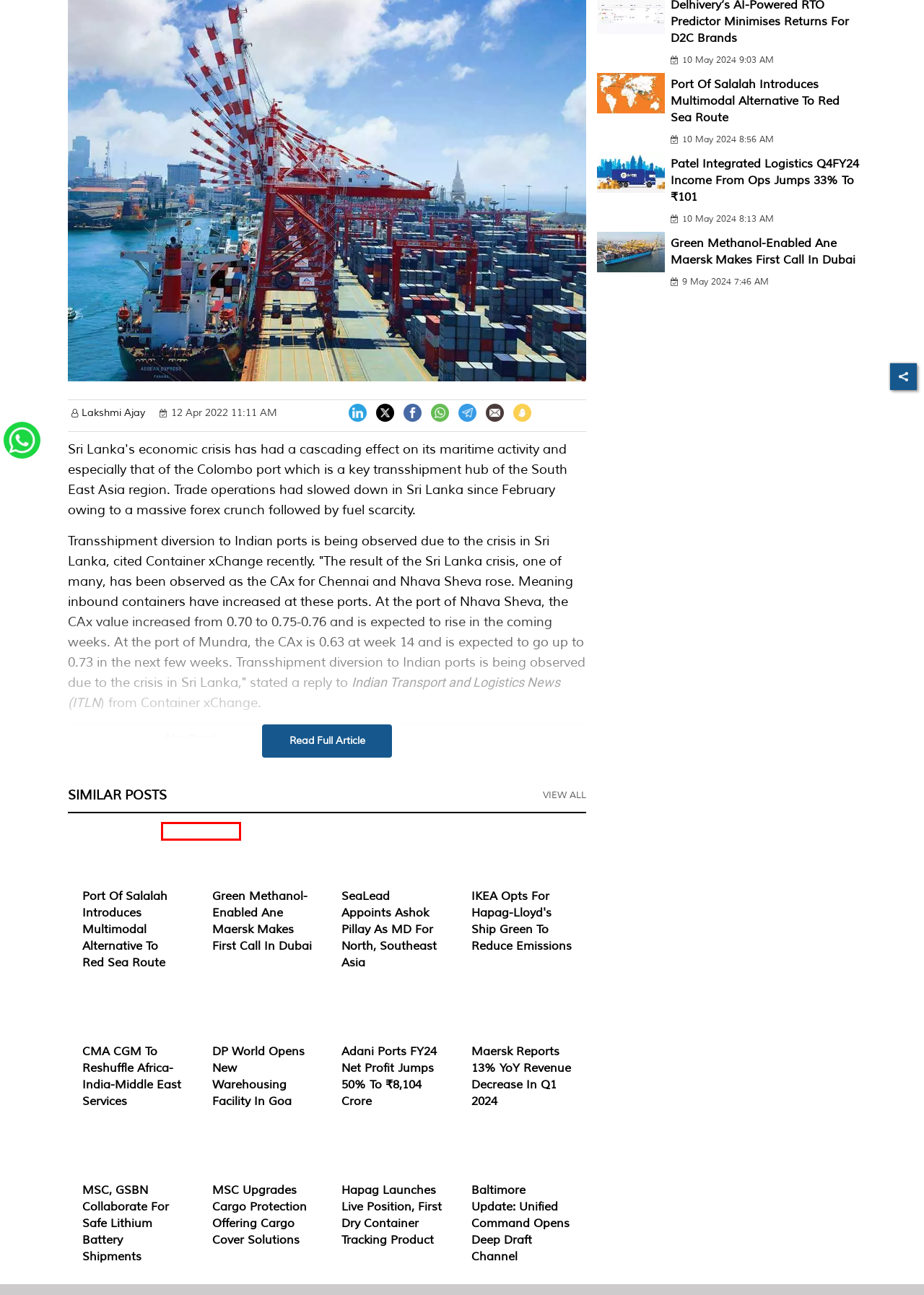You are presented with a screenshot of a webpage with a red bounding box. Select the webpage description that most closely matches the new webpage after clicking the element inside the red bounding box. The options are:
A. Port of Salalah introduces multimodal alternative to Red Sea route
B. SeaLead appoints Ashok Pillay as MD for North, Southeast Asia
C. Adani Ports FY24 net profit jumps 50% to ₹8,104 crore
D. Hapag launches Live Position, first dry container tracking product
E. Read all Latest Updates on and about freight prepaid
F. Green methanol-enabled Ane Maersk makes first call in Dubai
G. DP World opens new warehousing facility in Goa
H. Read all Latest Updates on and about fuel scarcity

E